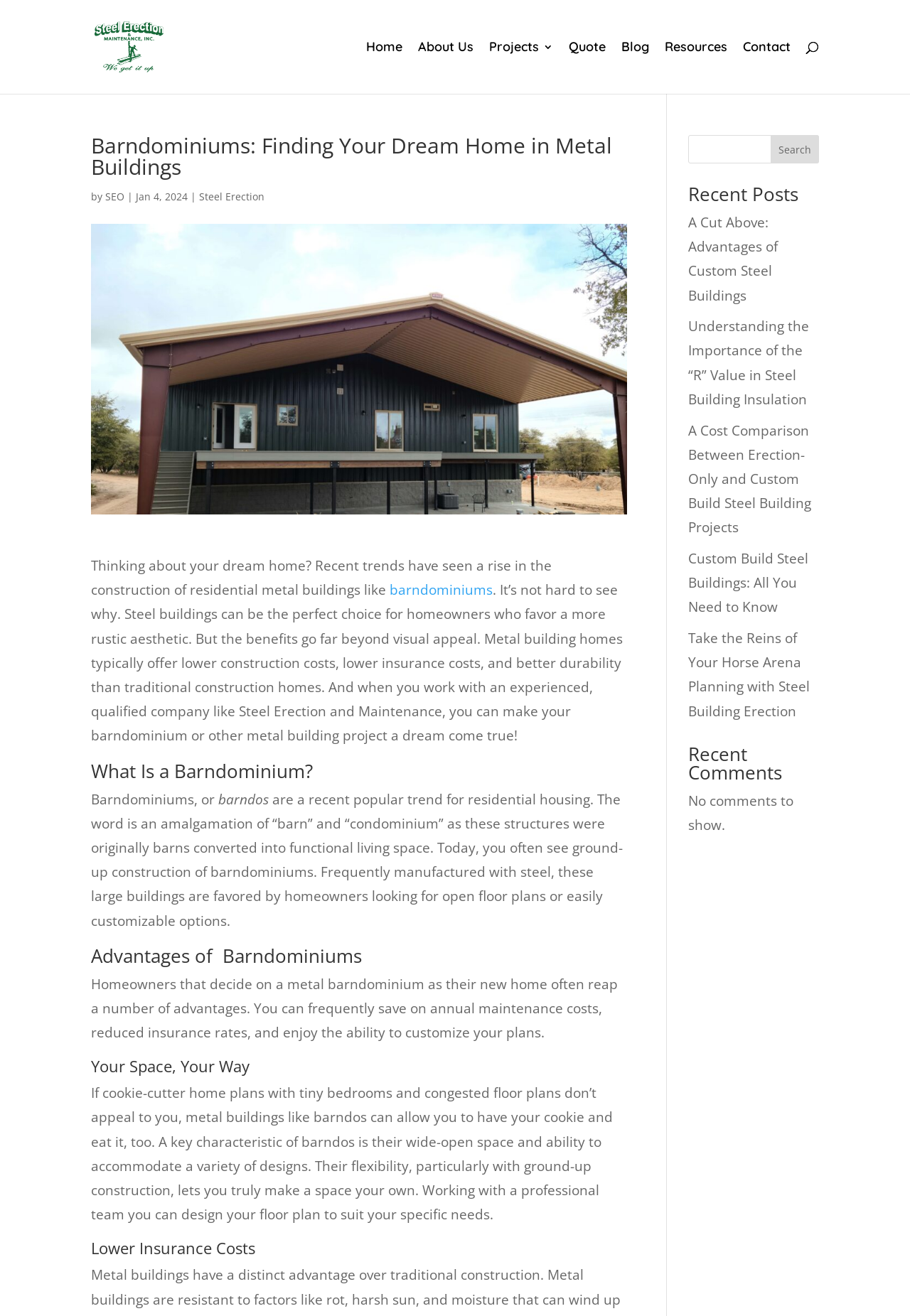Provide the bounding box coordinates of the HTML element described by the text: "About Us".

[0.459, 0.032, 0.52, 0.071]